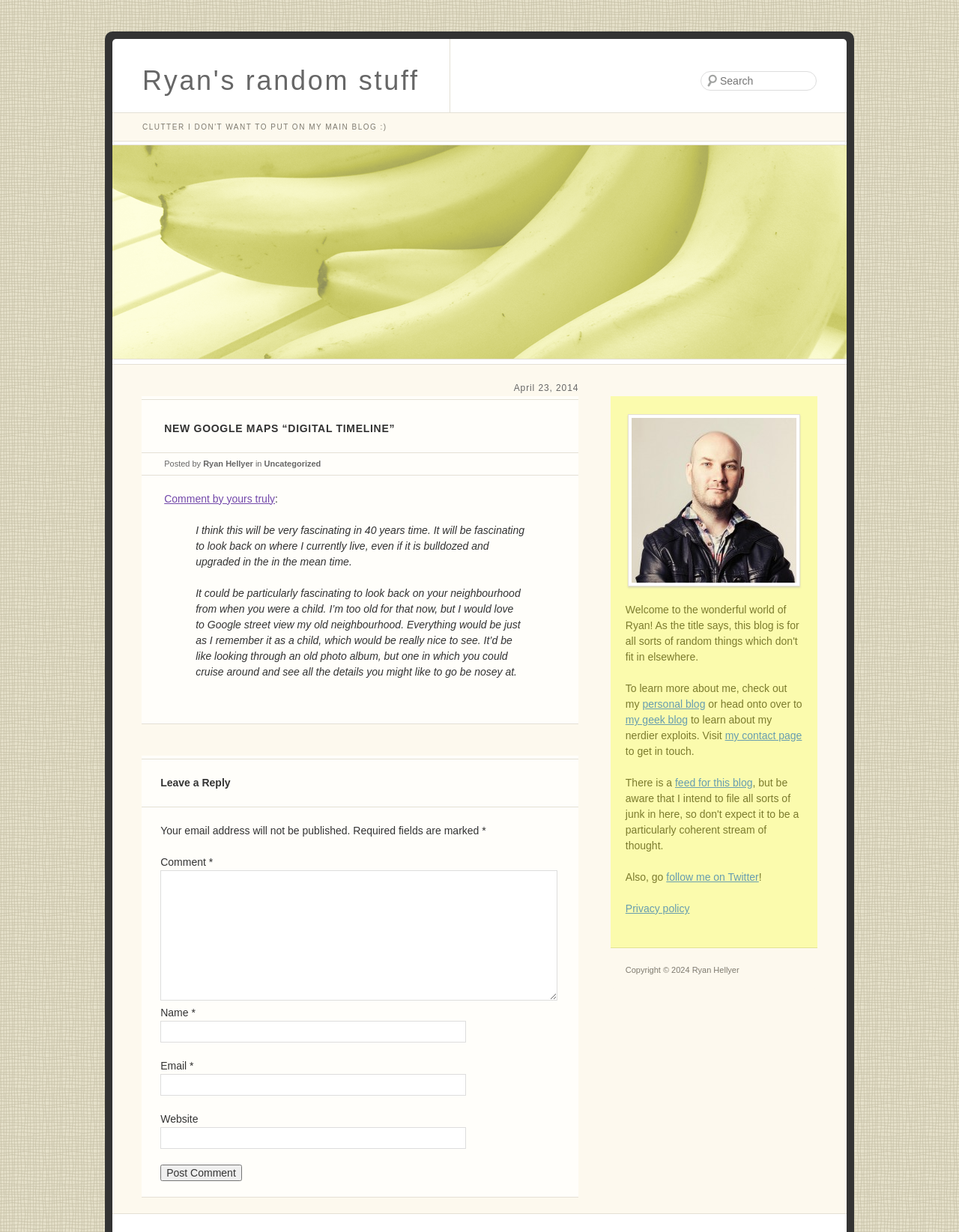Summarize the webpage comprehensively, mentioning all visible components.

This webpage is a blog post titled "New Google Maps “Digital Timeline”" by Ryan Hellyer. At the top, there is a heading with the blog title "Ryan's random stuff" and a search bar. Below the search bar, there is a main content area that takes up most of the page.

In the main content area, there is a header section with the title of the blog post, "NEW GOOGLE MAPS “DIGITAL TIMELINE”", followed by the author's name, "Ryan Hellyer", and the date "April 23, 2014". Below the header, there is a comment from the author, which is a blockquote with two paragraphs of text. The comment discusses the author's fascination with Google Maps and how it will be interesting to look back on the current location in 40 years.

Below the comment, there is a section for leaving a reply, which includes fields for name, email, website, and a comment box. There is also a "Post Comment" button.

To the right of the main content area, there is a complementary section that takes up about a third of the page. This section includes an image of Ryan Hellyer, followed by some text and links to the author's personal blog, geek blog, contact page, and Twitter profile. There is also a link to a feed for the blog and a privacy policy link.

At the very bottom of the page, there is a copyright notice that reads "Copyright © 2024 Ryan Hellyer".